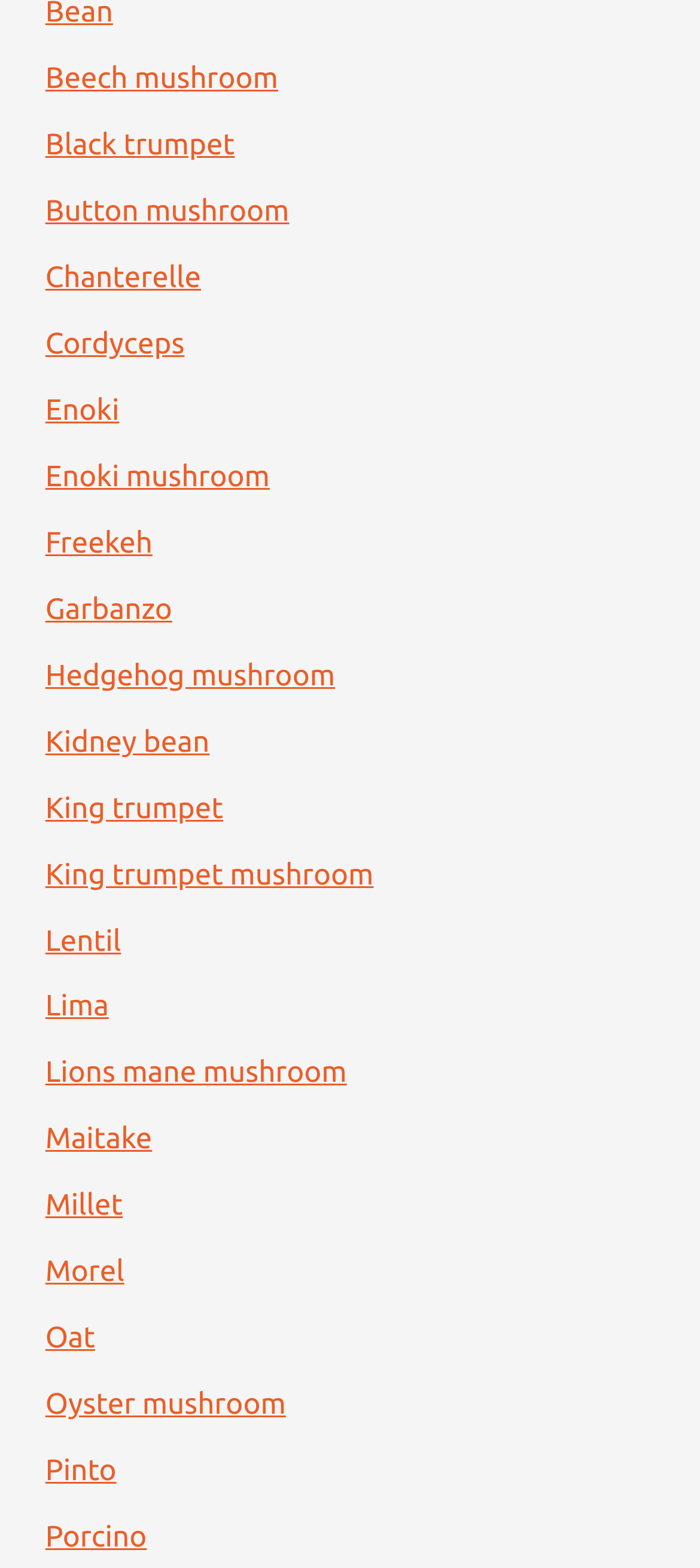Locate the bounding box coordinates of the element that needs to be clicked to carry out the instruction: "learn about Button mushroom". The coordinates should be given as four float numbers ranging from 0 to 1, i.e., [left, top, right, bottom].

[0.065, 0.125, 0.413, 0.146]